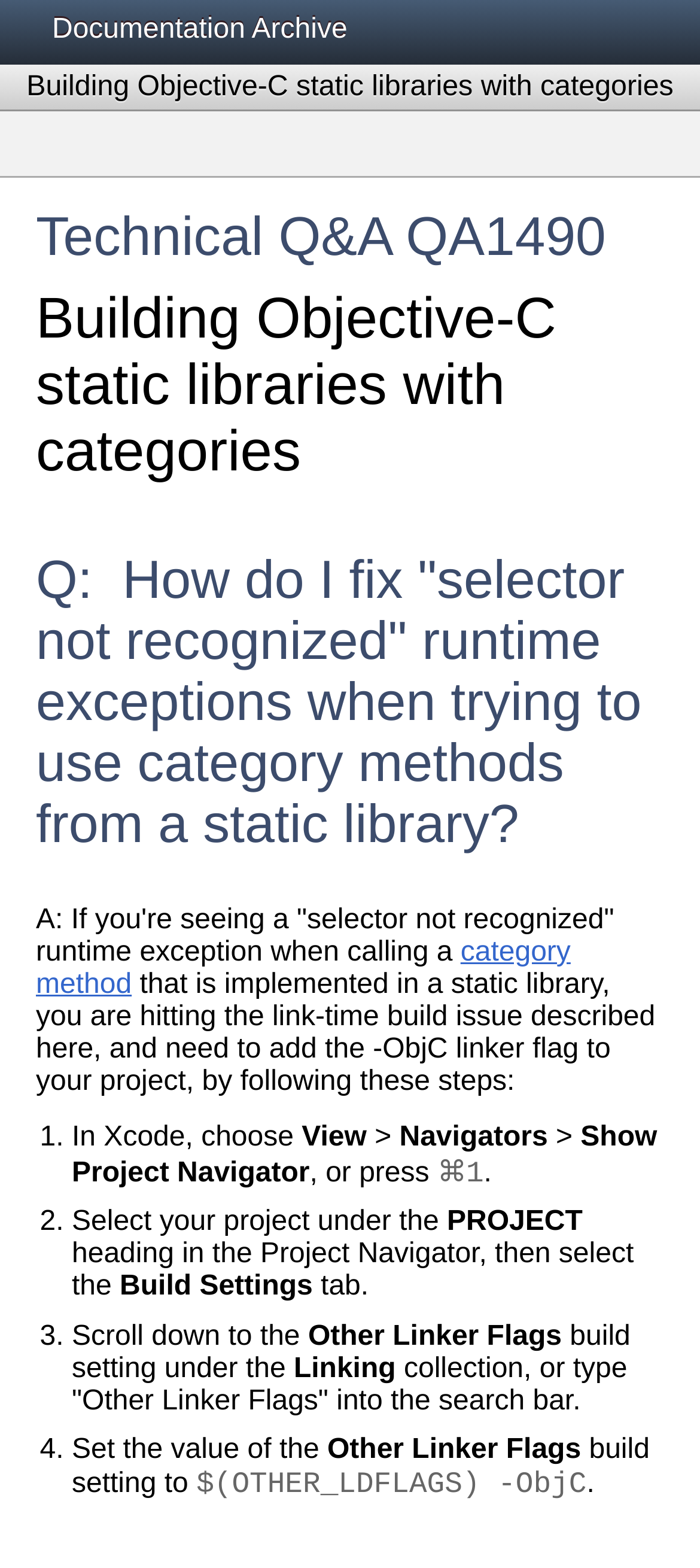What is the location of the Other Linker Flags build setting?
Carefully analyze the image and provide a thorough answer to the question.

The webpage instructs users to scroll down to the Other Linker Flags build setting under the Linking collection in the Build Settings tab. This suggests that the location of the Other Linker Flags build setting is under the Linking collection.